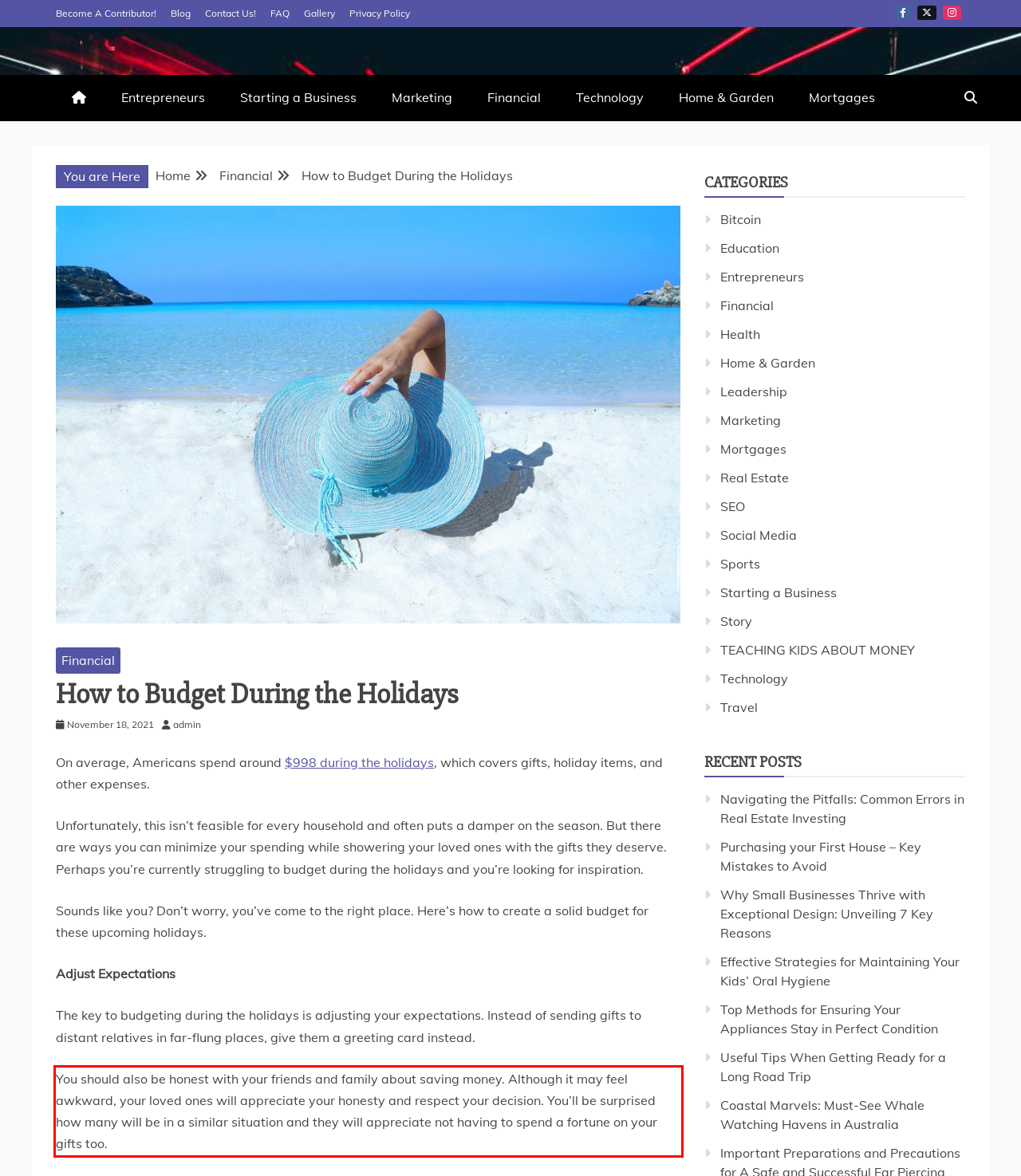Please examine the webpage screenshot and extract the text within the red bounding box using OCR.

You should also be honest with your friends and family about saving money. Although it may feel awkward, your loved ones will appreciate your honesty and respect your decision. You’ll be surprised how many will be in a similar situation and they will appreciate not having to spend a fortune on your gifts too.